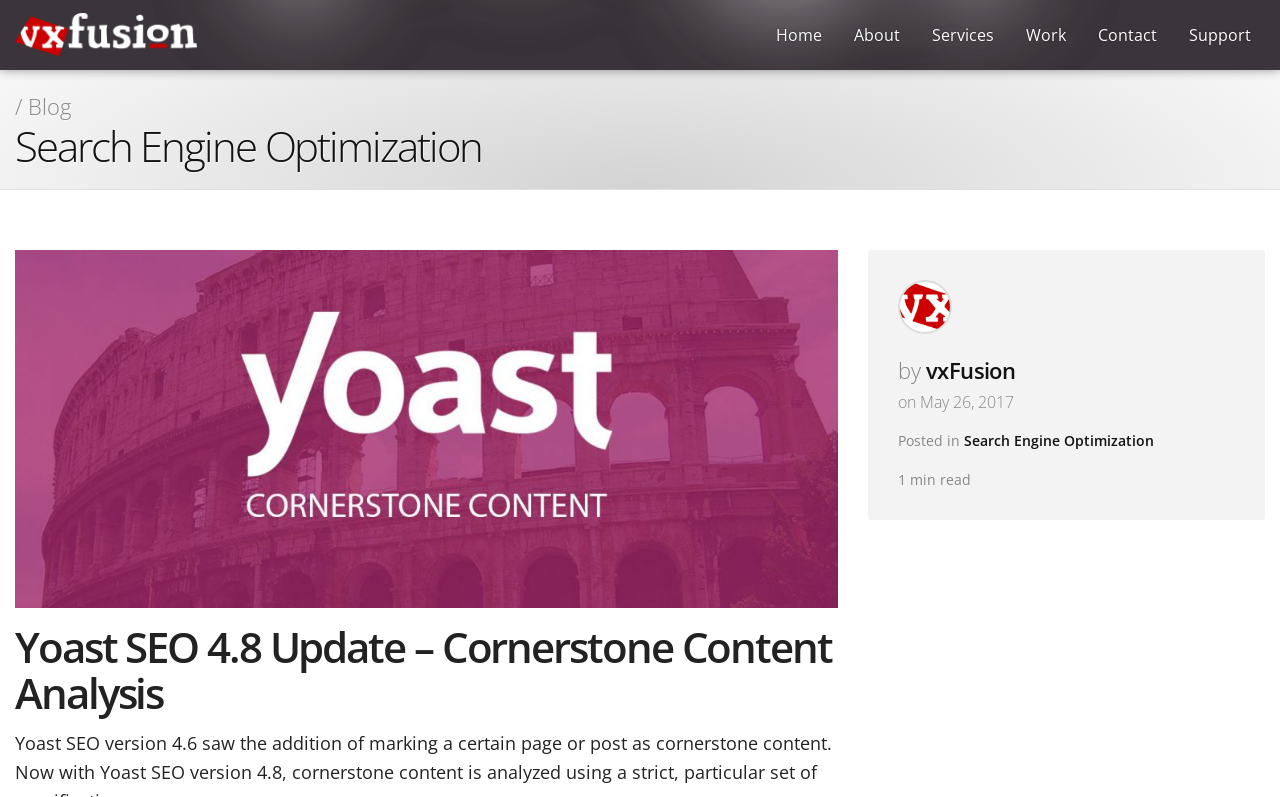Answer the following in one word or a short phrase: 
What is the name of the website?

vxFusion